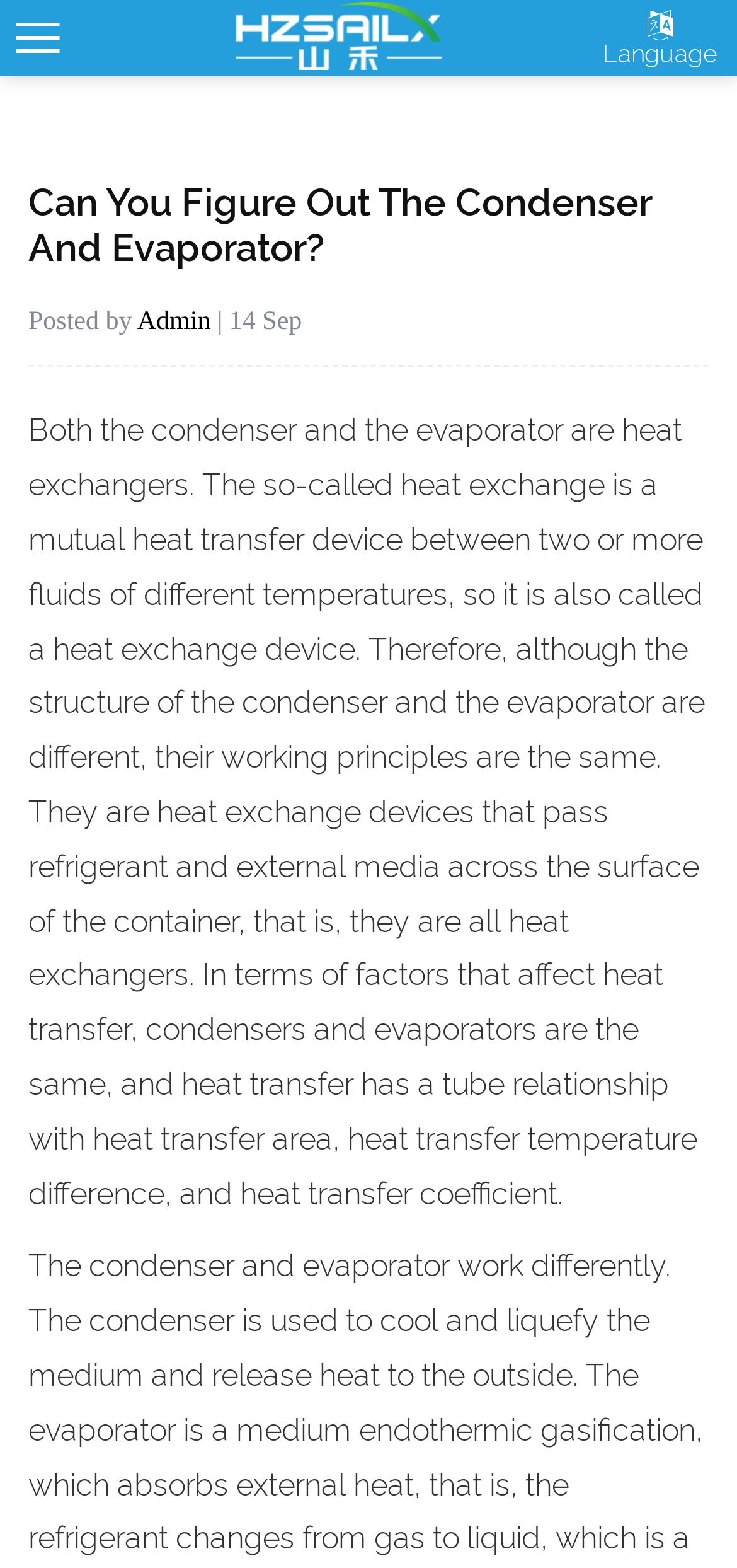Explain in detail what is displayed on the webpage.

The webpage appears to be an article or blog post discussing the condenser and evaporator in refrigeration equipment. At the top of the page, there is a link on the left side, and a "Language" label on the right side. Below this, there is a main heading that reads "Can You Figure Out The Condenser And Evaporator?" which spans almost the entire width of the page.

Underneath the main heading, there is a subheading that indicates the author and date of the post, "Posted by Admin | 14 Sep". The main content of the article begins below this, with a paragraph of text that discusses the condenser and evaporator as heat exchangers. Within this paragraph, there are links to the terms "condenser" and "evaporator", which are highlighted as important keywords.

The text explains that although the condenser and evaporator have different structures, they share the same working principles as heat exchange devices. It goes on to discuss the factors that affect heat transfer, including heat transfer area, temperature difference, and heat transfer coefficient. Overall, the webpage appears to be a informative article or educational resource on refrigeration equipment.